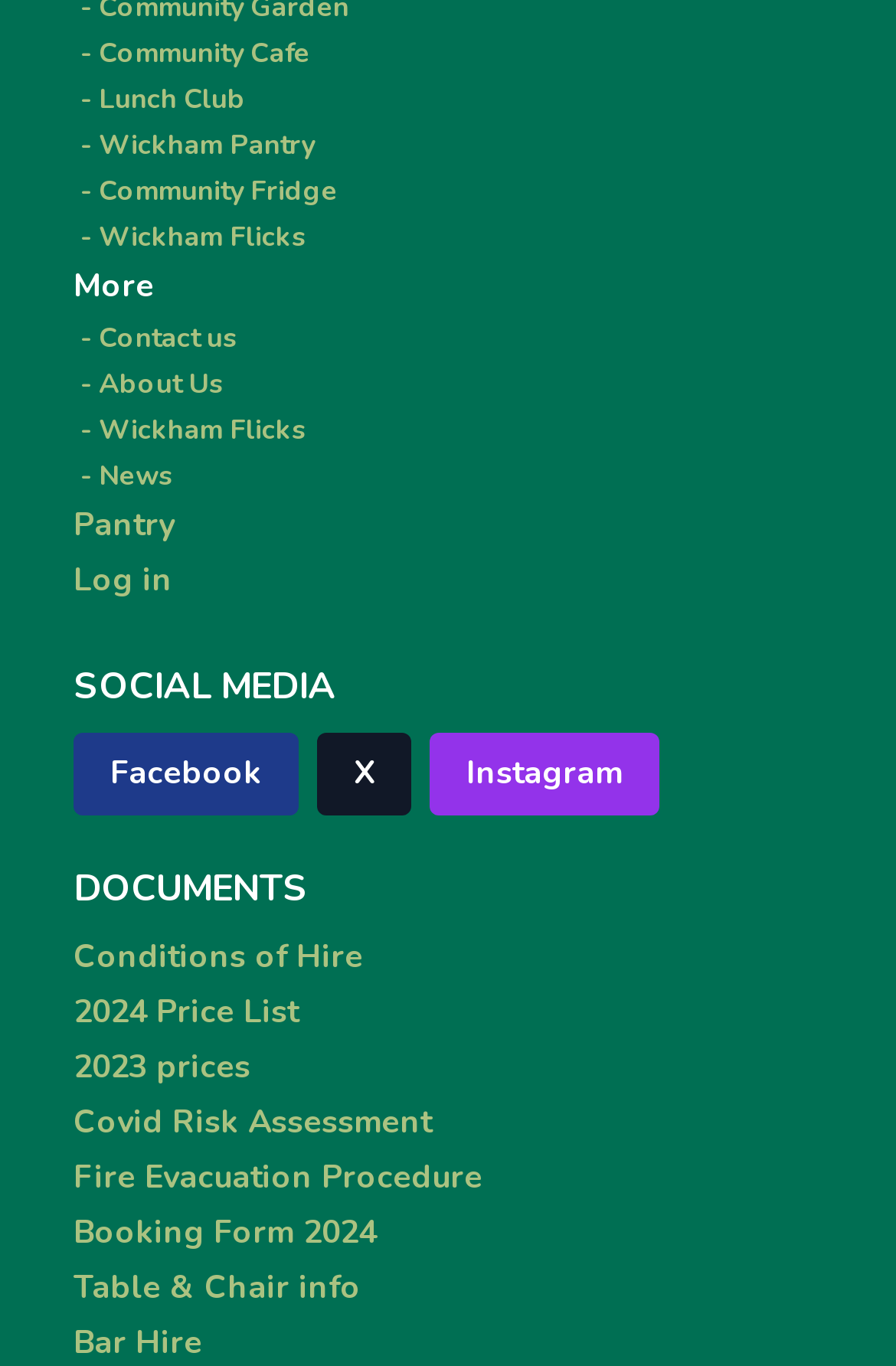Kindly provide the bounding box coordinates of the section you need to click on to fulfill the given instruction: "Click on Community Cafe".

[0.082, 0.025, 0.918, 0.052]